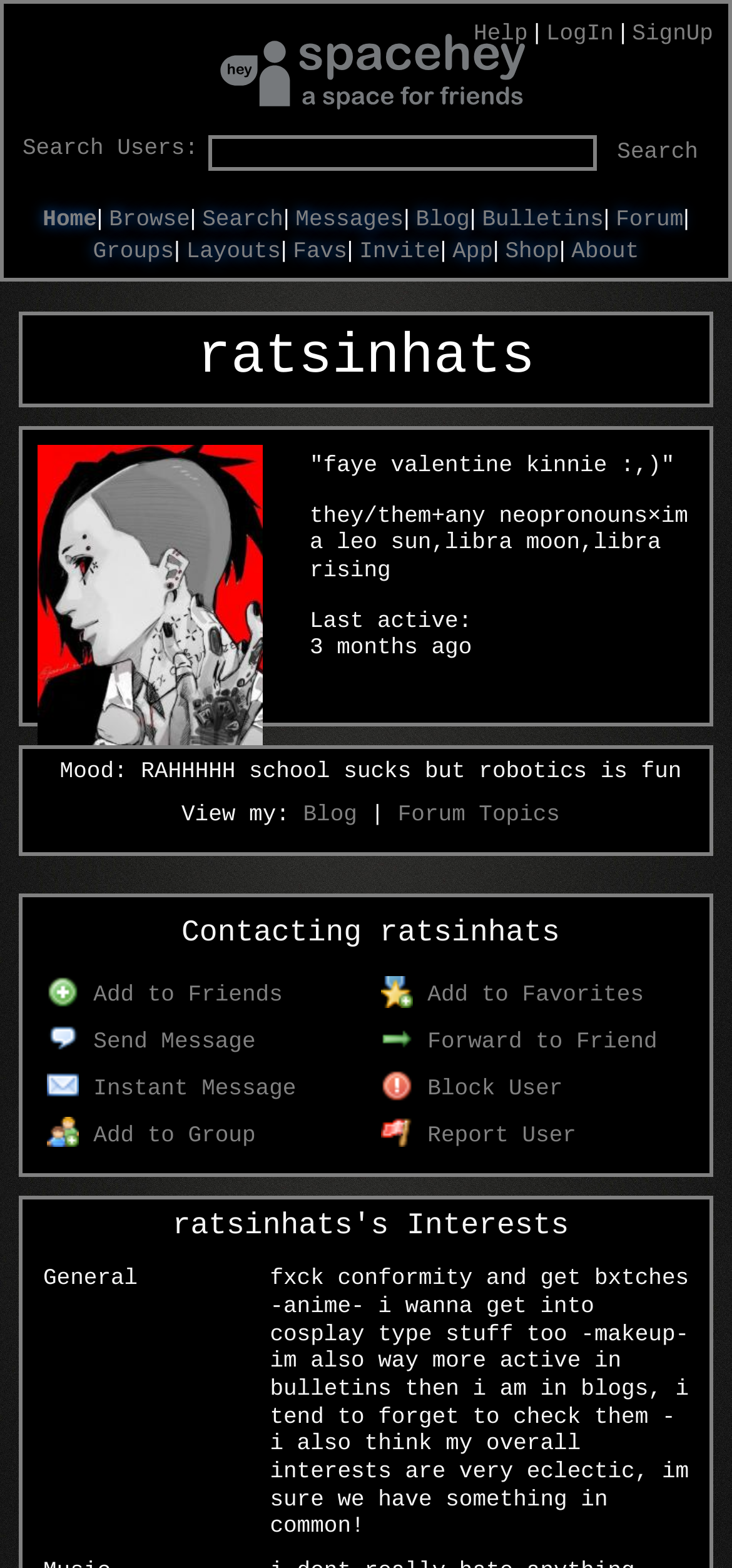Please identify the bounding box coordinates of the element that needs to be clicked to perform the following instruction: "Send a message to ratsinhats".

[0.062, 0.656, 0.349, 0.673]